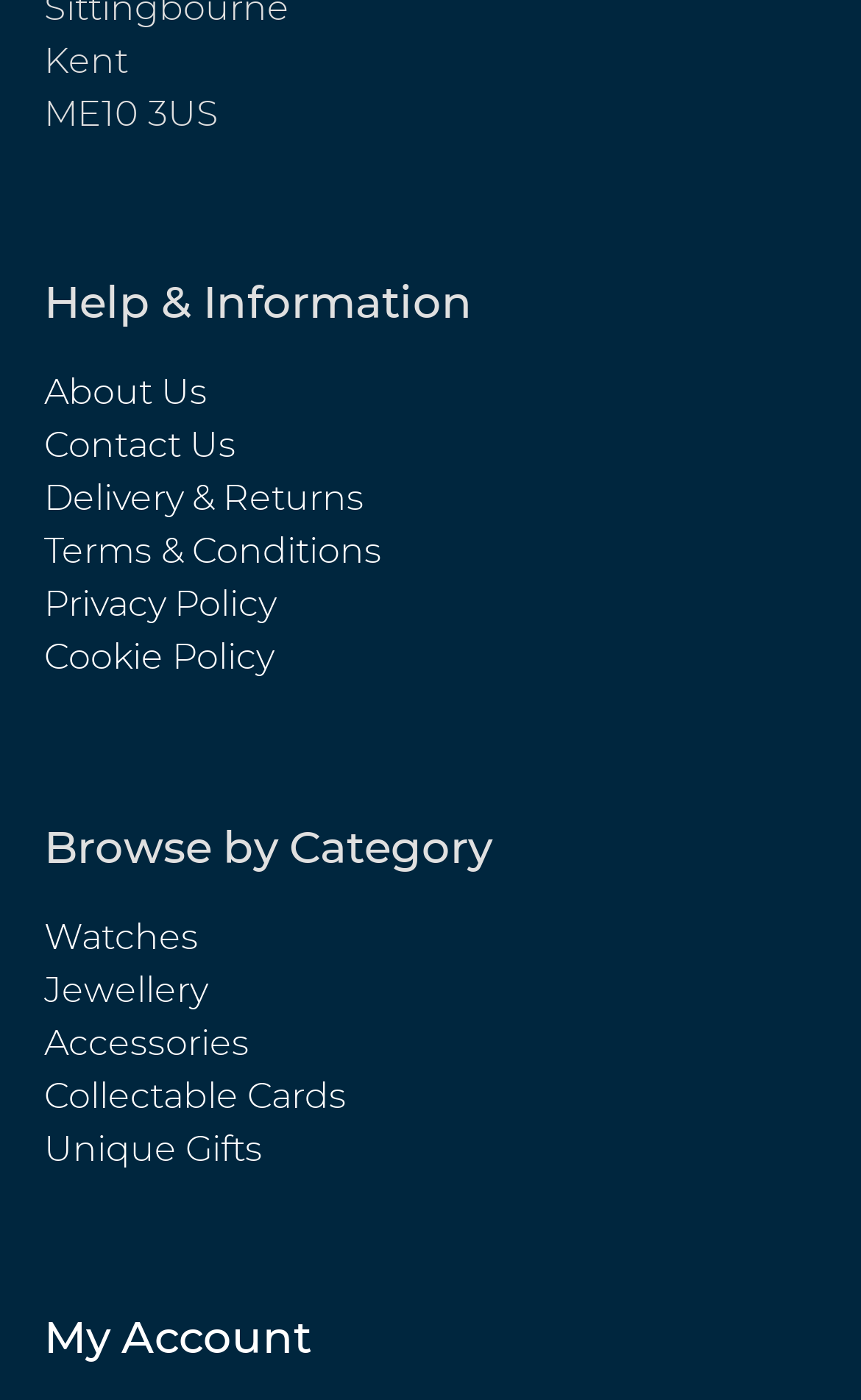Identify the bounding box coordinates necessary to click and complete the given instruction: "View About Us page".

[0.051, 0.269, 0.241, 0.294]